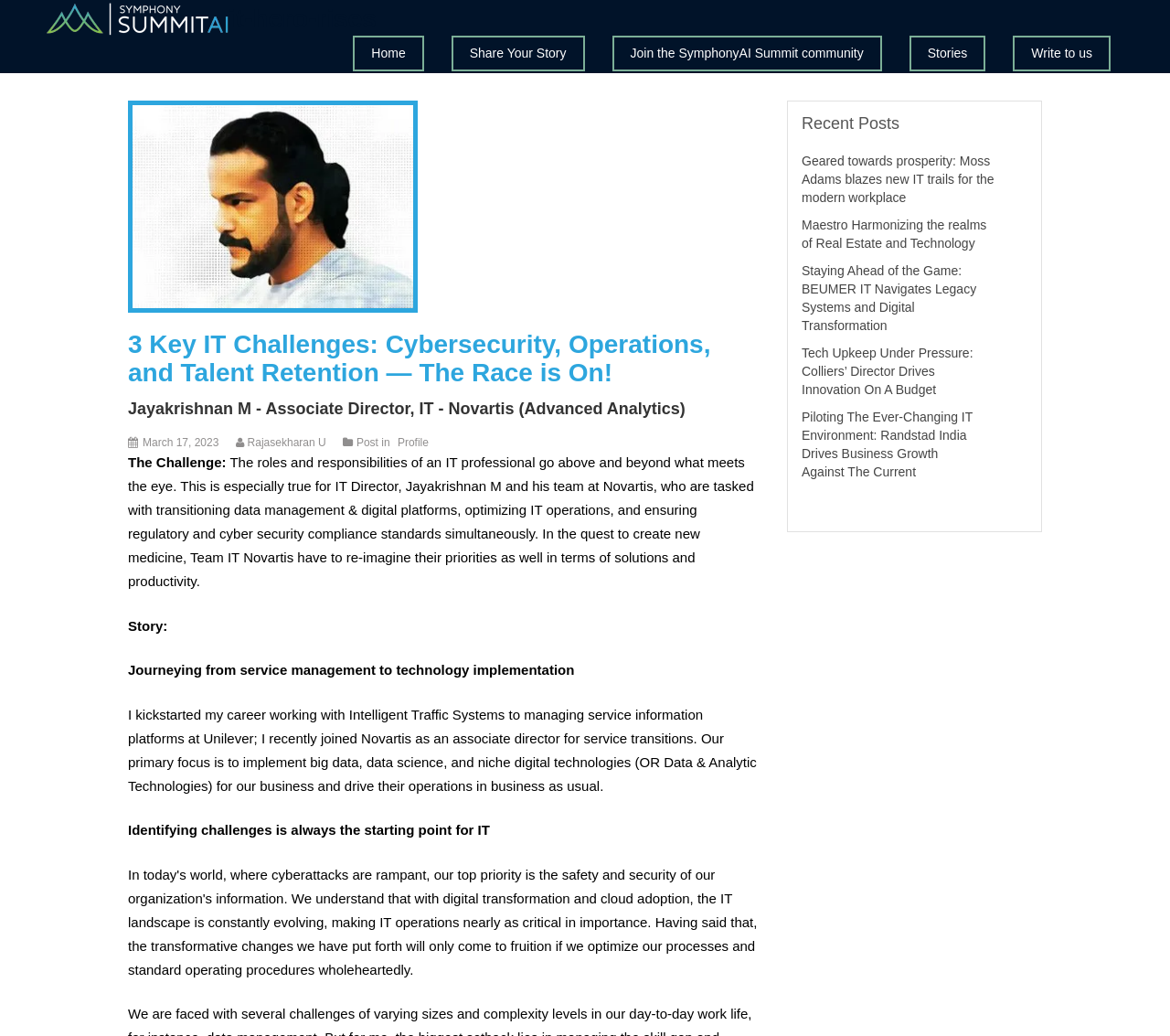Pinpoint the bounding box coordinates of the area that should be clicked to complete the following instruction: "Click on the 'Home' link". The coordinates must be given as four float numbers between 0 and 1, i.e., [left, top, right, bottom].

[0.315, 0.036, 0.349, 0.067]